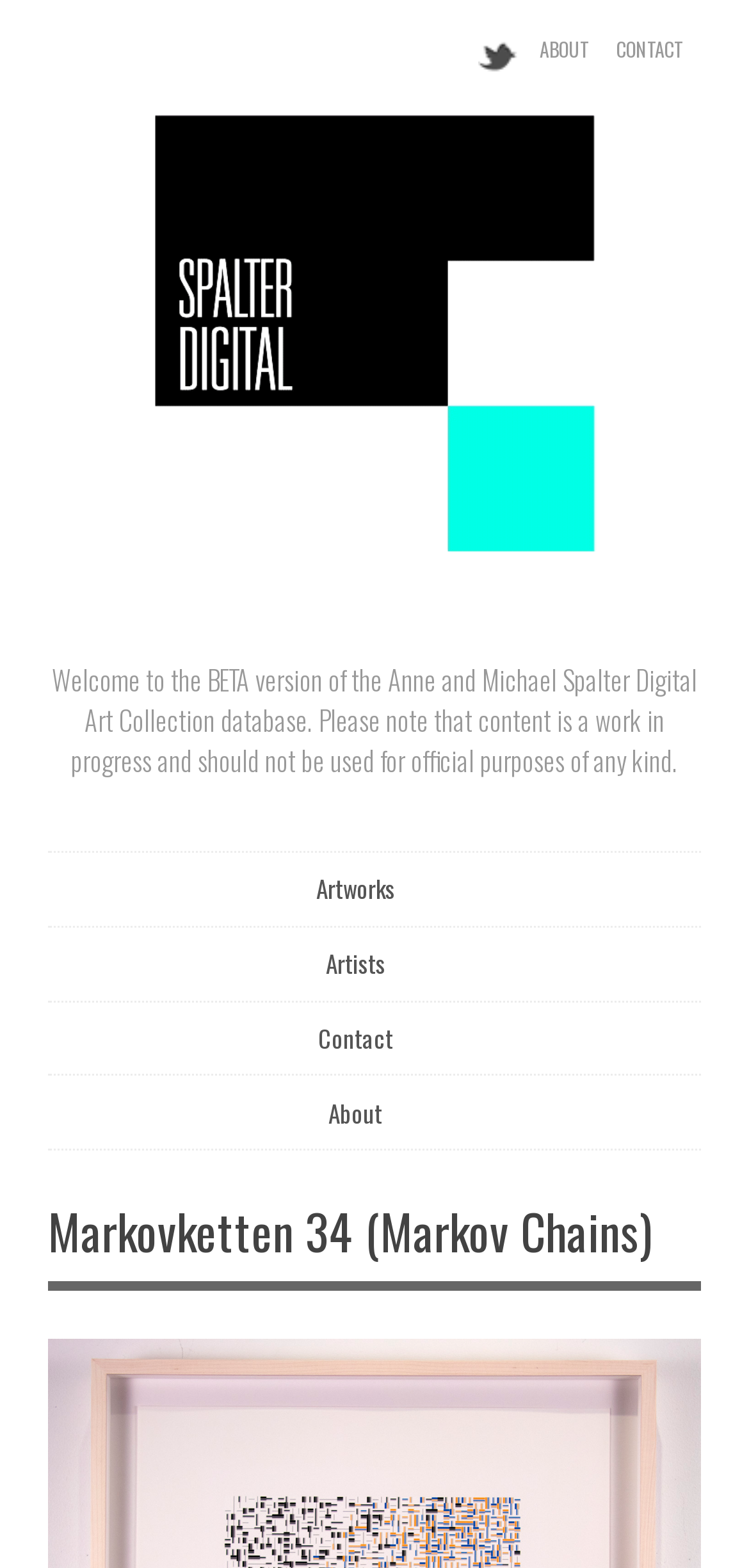Identify the bounding box coordinates of the clickable region to carry out the given instruction: "contact us".

[0.81, 0.021, 0.923, 0.042]